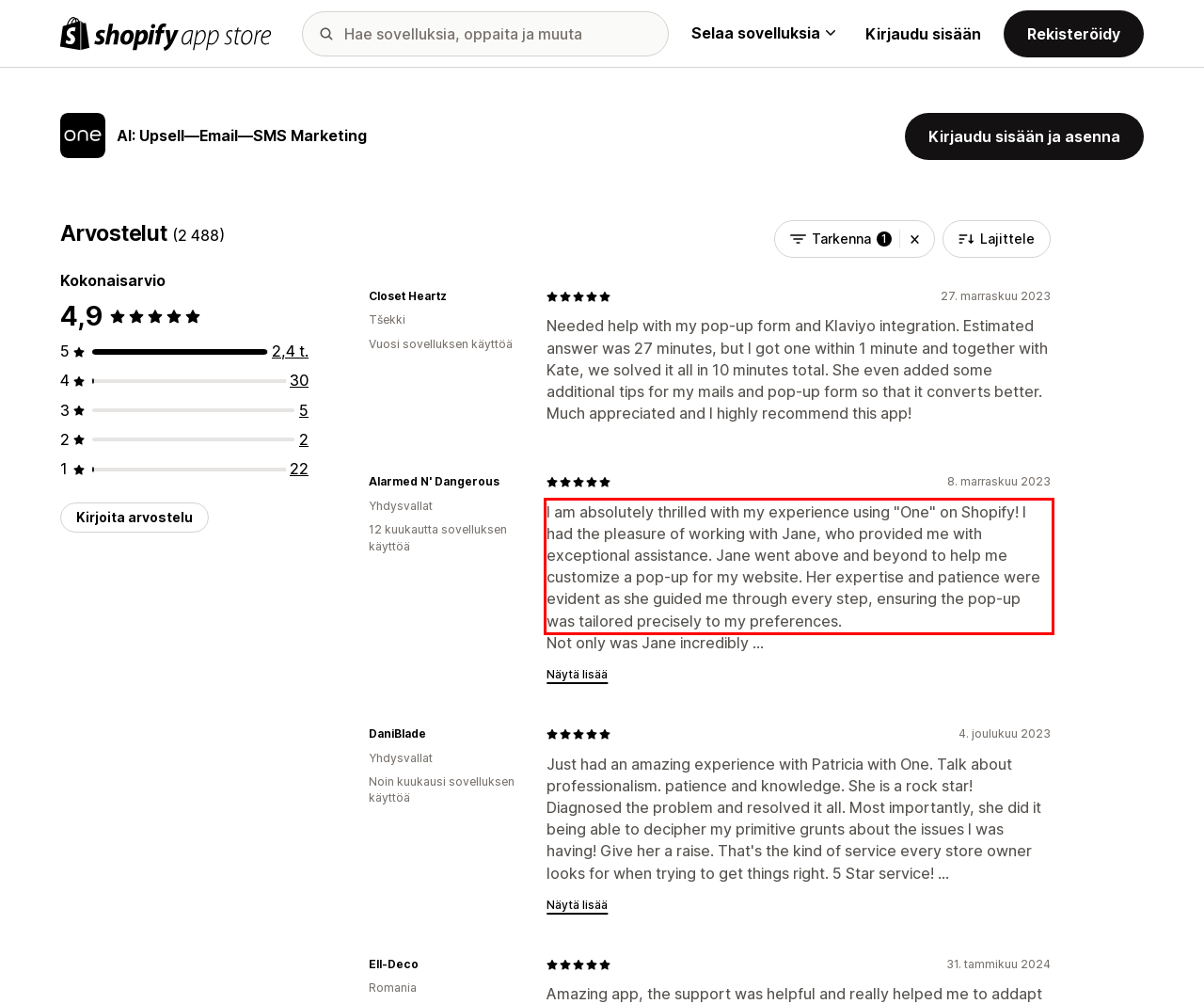Given a webpage screenshot, locate the red bounding box and extract the text content found inside it.

I am absolutely thrilled with my experience using "One" on Shopify! I had the pleasure of working with Jane, who provided me with exceptional assistance. Jane went above and beyond to help me customize a pop-up for my website. Her expertise and patience were evident as she guided me through every step, ensuring the pop-up was tailored precisely to my preferences.